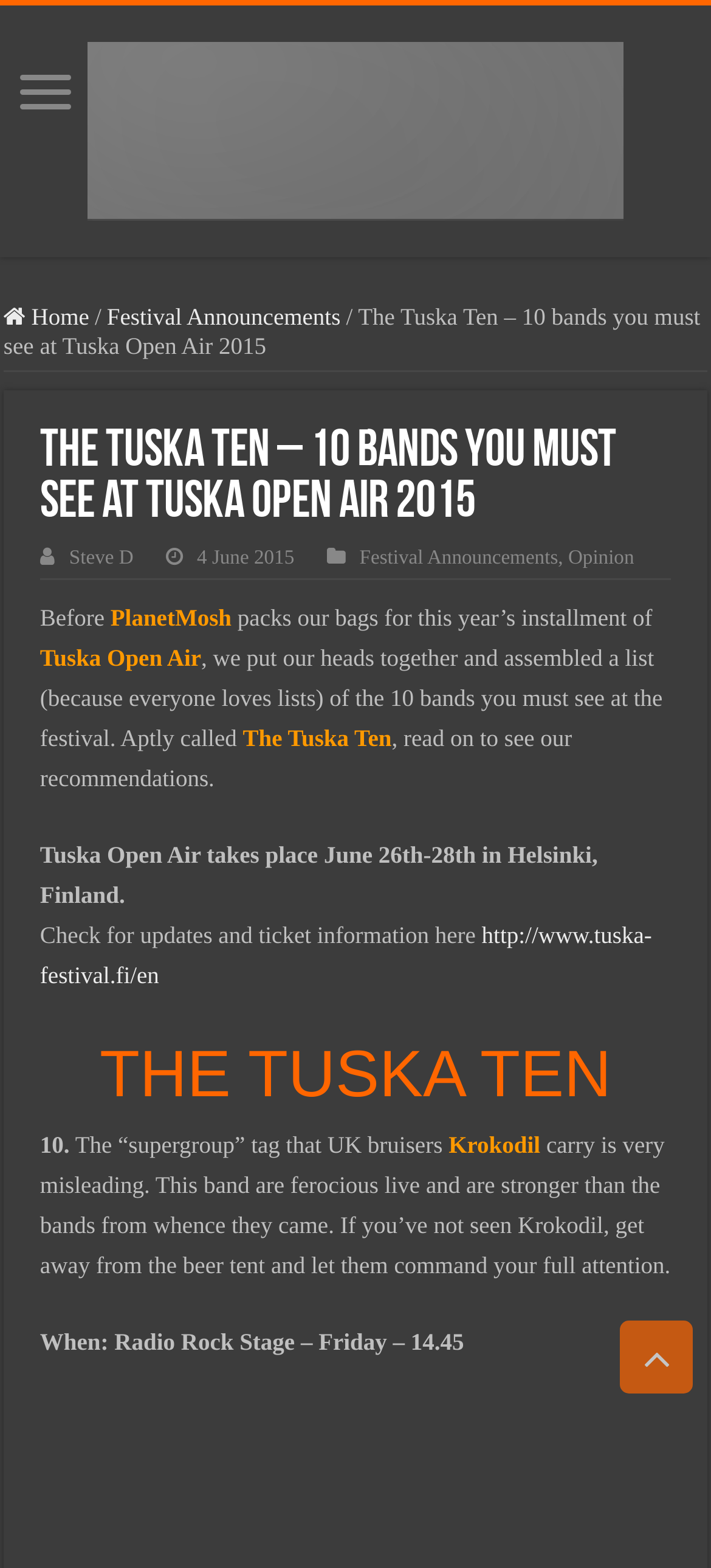Respond with a single word or phrase to the following question: What is the name of the band at number 10 in the list?

Krokodil